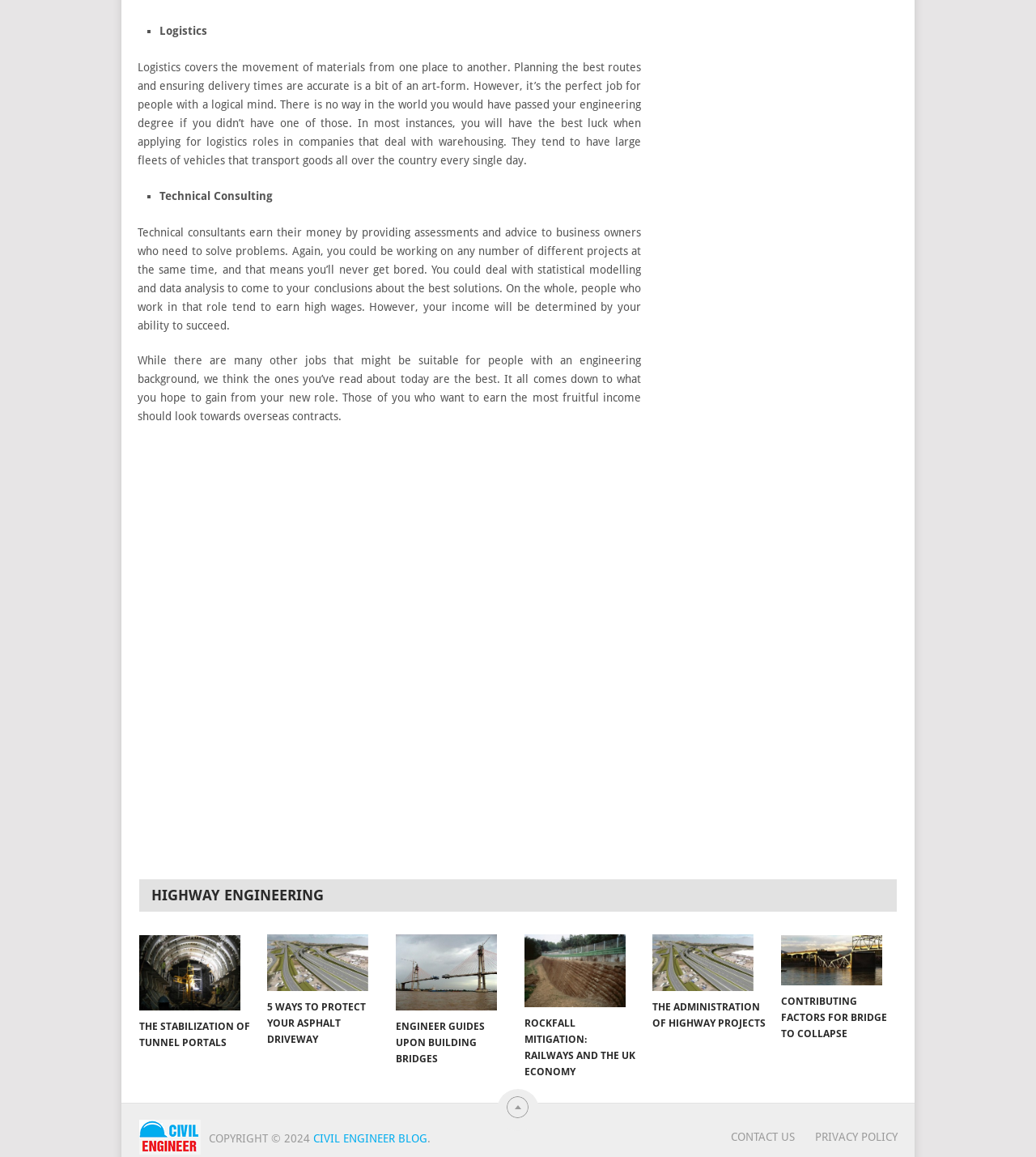Determine the bounding box coordinates of the region that needs to be clicked to achieve the task: "View 'HIGHWAY ENGINEERING'".

[0.134, 0.76, 0.866, 0.788]